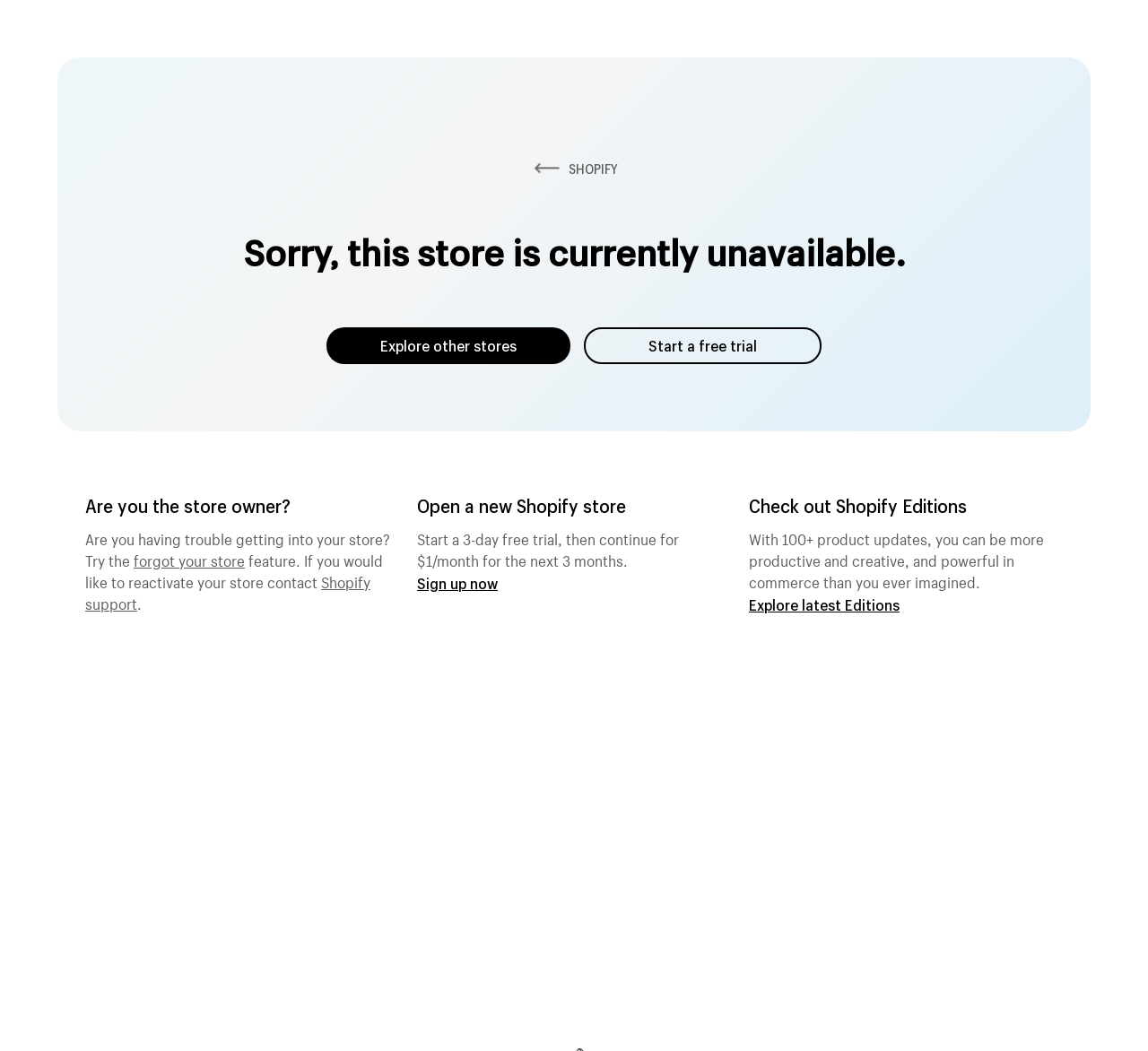Describe the webpage meticulously, covering all significant aspects.

The webpage appears to be a Shopify ecommerce platform page. At the top, there is a prominent link to "SHOPIFY" accompanied by a small image, situated almost at the center of the top section. Below this, a large heading announces that the store is currently unavailable.

In the middle section, there are two prominent calls-to-action: "Explore other stores" and "Start a free trial", positioned side by side. Above these links, there is a message addressed to the store owner, asking if they are having trouble accessing their store, with a link to "forgot your store" and another to "Shopify support" for assistance.

To the right of this message, there is an invitation to "Open a new Shopify store" with a brief description of the benefits, including a 3-day free trial and a discounted monthly rate for the next three months. A "Sign up now" link is provided below this offer.

Further down, on the right side, there is a section promoting "Shopify Editions", with a brief description of the features and benefits, including over 100 product updates. A link to "Explore latest Editions" is provided below this section.